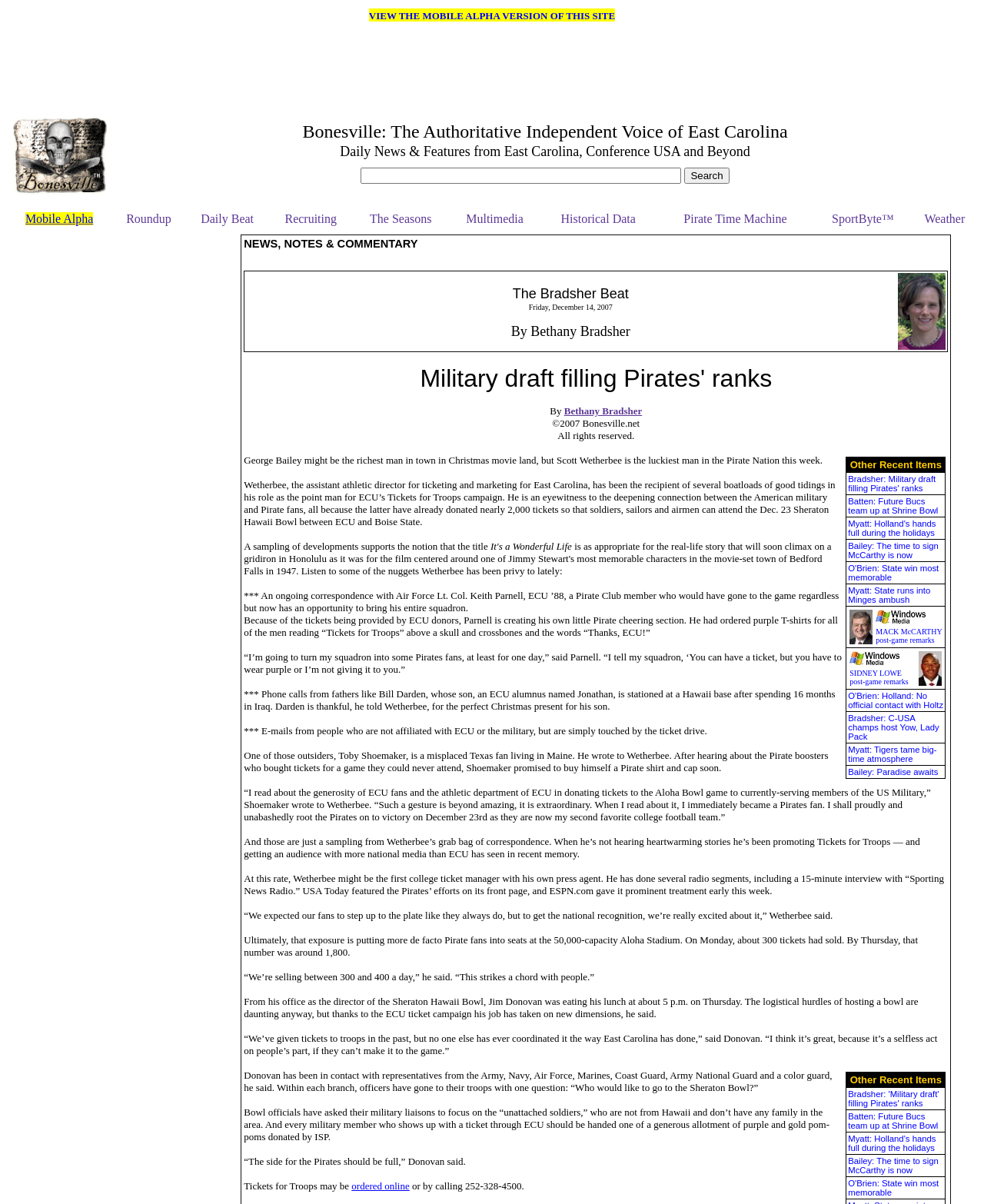Locate the bounding box coordinates of the area that needs to be clicked to fulfill the following instruction: "Check the weather". The coordinates should be in the format of four float numbers between 0 and 1, namely [left, top, right, bottom].

[0.939, 0.176, 0.981, 0.187]